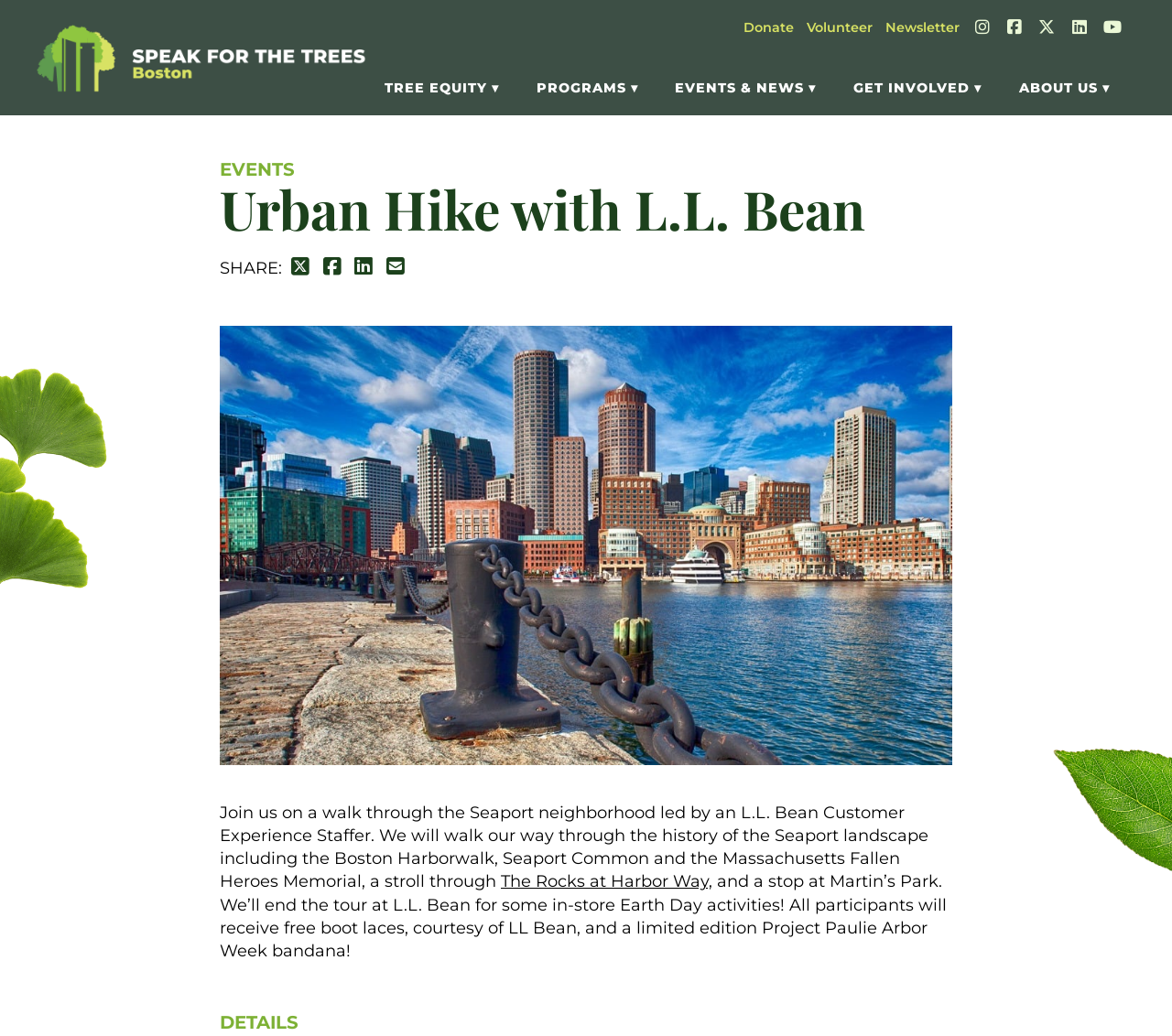Based on what you see in the screenshot, provide a thorough answer to this question: What is the name of the logo art that links to the Home page?

The logo art that links to the Home page is 'Speak for the Trees logo' which is located at the top left corner of the webpage with a bounding box coordinate of [0.031, 0.013, 0.312, 0.102].